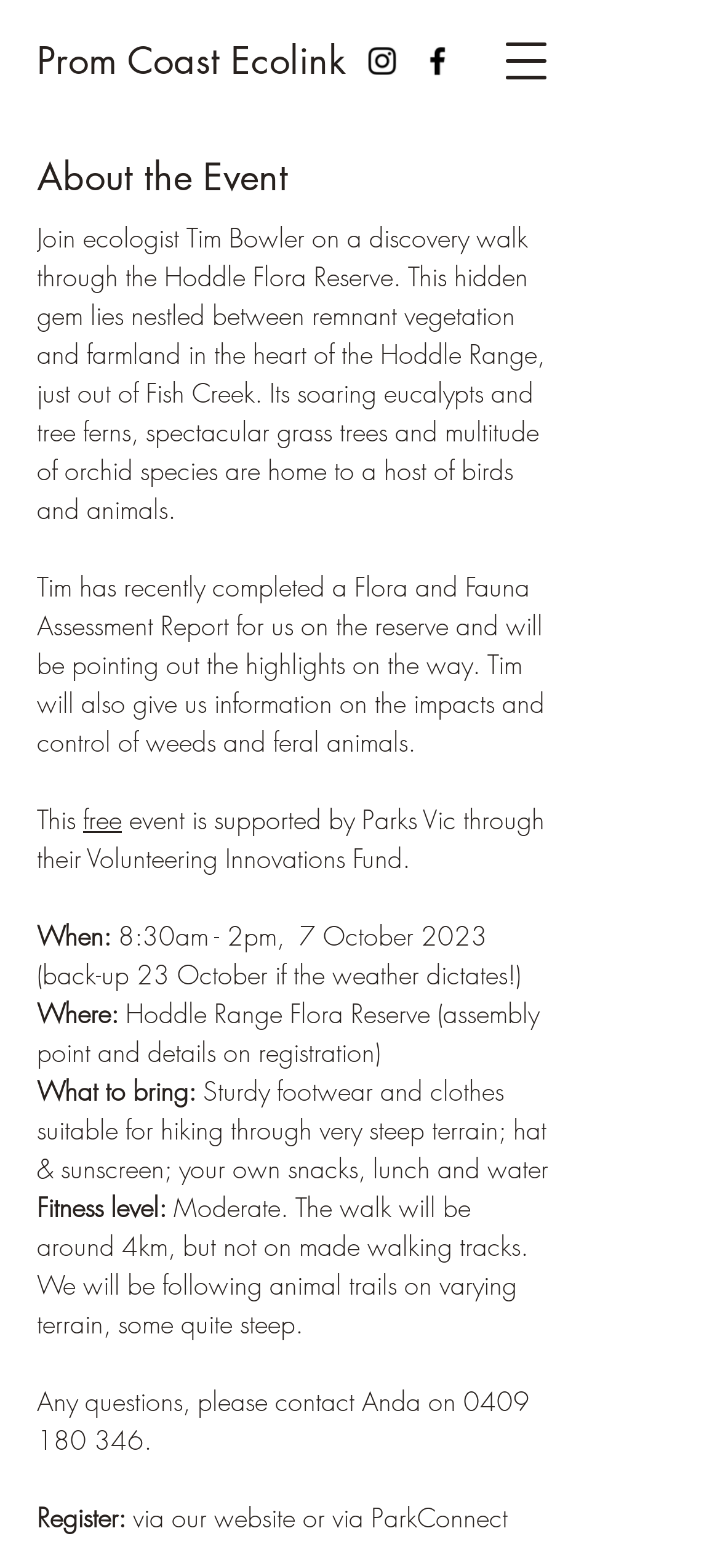Articulate a detailed summary of the webpage's content and design.

The webpage is about the Hoddle Flora Reserve Discovery Walk event organized by Prom Coast Ecolink. At the top right corner, there is a button to open the navigation menu. Below it, there is a link to Prom Coast Ecolink's website. On the top right side, there is a social bar with links to Instagram and Facebook, each accompanied by an image.

The main content of the webpage is divided into sections. The first section is headed by "About the Event" and provides a brief description of the discovery walk, led by ecologist Tim Bowler, through the Hoddle Flora Reserve. The text describes the reserve's features, including its eucalypts, tree ferns, grass trees, and orchid species, which are home to various birds and animals.

Below this section, there are details about the event, including the fact that it is free and supported by Parks Vic through their Volunteering Innovations Fund. The event schedule is listed, including the date, time, and location, with a backup date in case of bad weather. The webpage also provides information on what to bring, including sturdy footwear, clothes, hat, sunscreen, snacks, lunch, and water, and advises that the walk will be around 4km on varying terrain, some of which is quite steep.

Finally, there is a section with contact information, including a phone number to ask questions, and a call to register for the event via the website or ParkConnect.